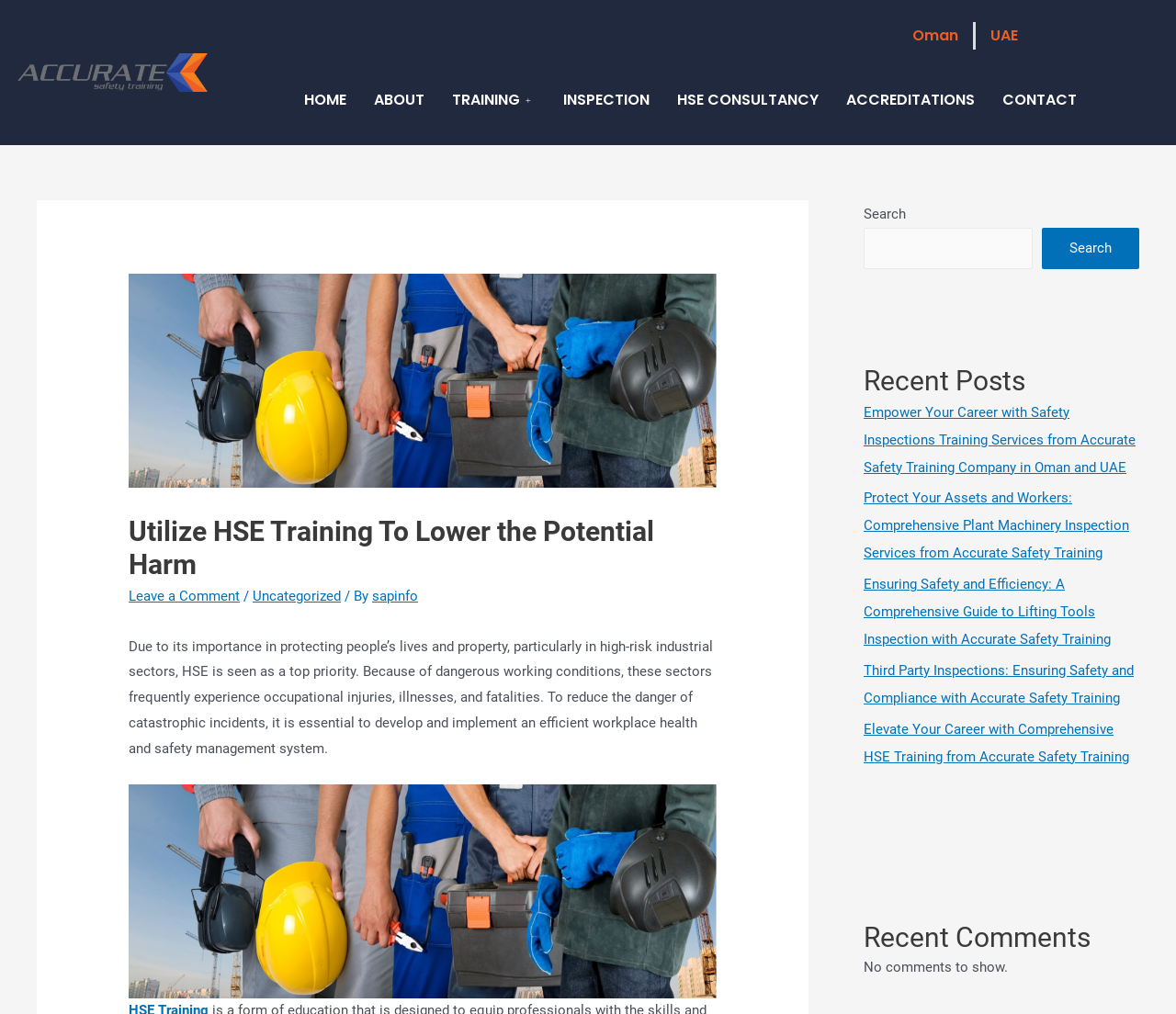Please provide a comprehensive answer to the question below using the information from the image: What is the purpose of the search box?

The search box is located in the top right corner of the webpage, and it allows users to search for specific content within the website, making it easier for them to find relevant information.